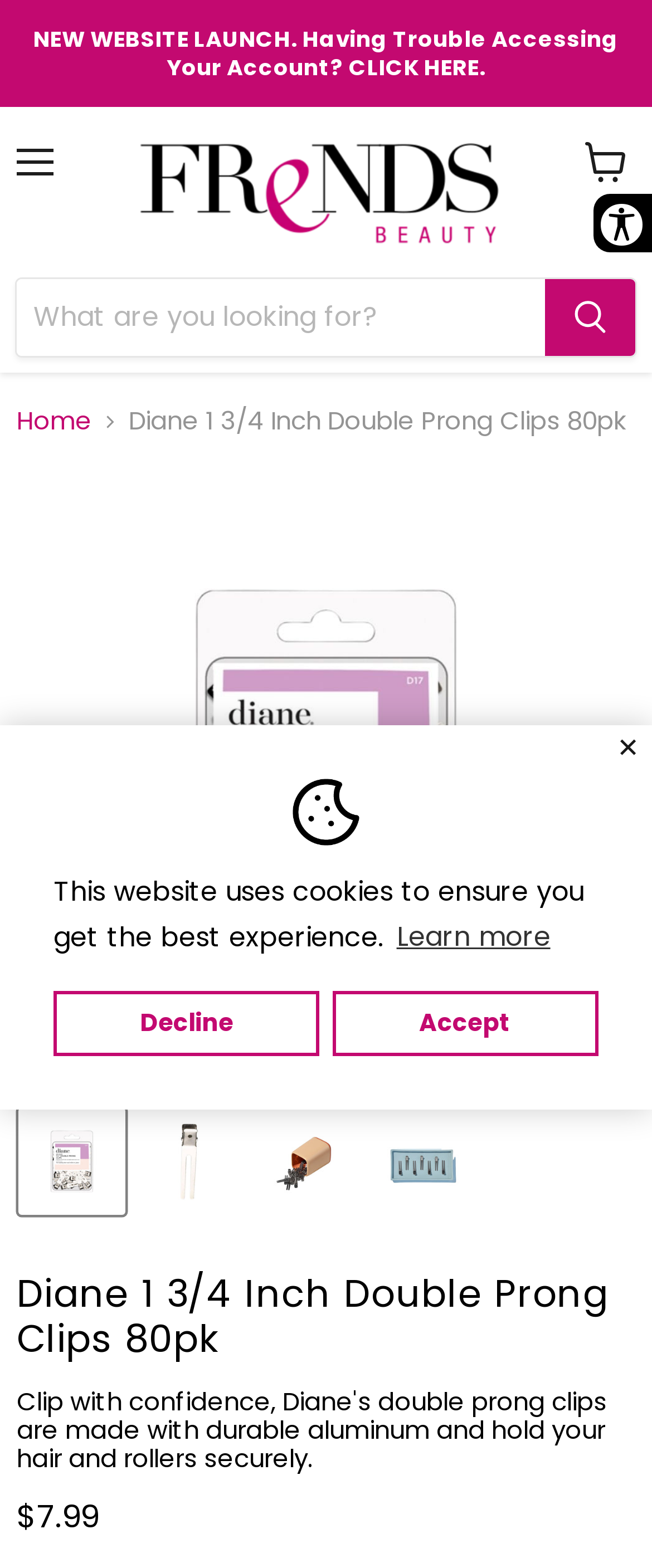What is the purpose of the search bar?
Look at the image and respond with a one-word or short phrase answer.

To search products